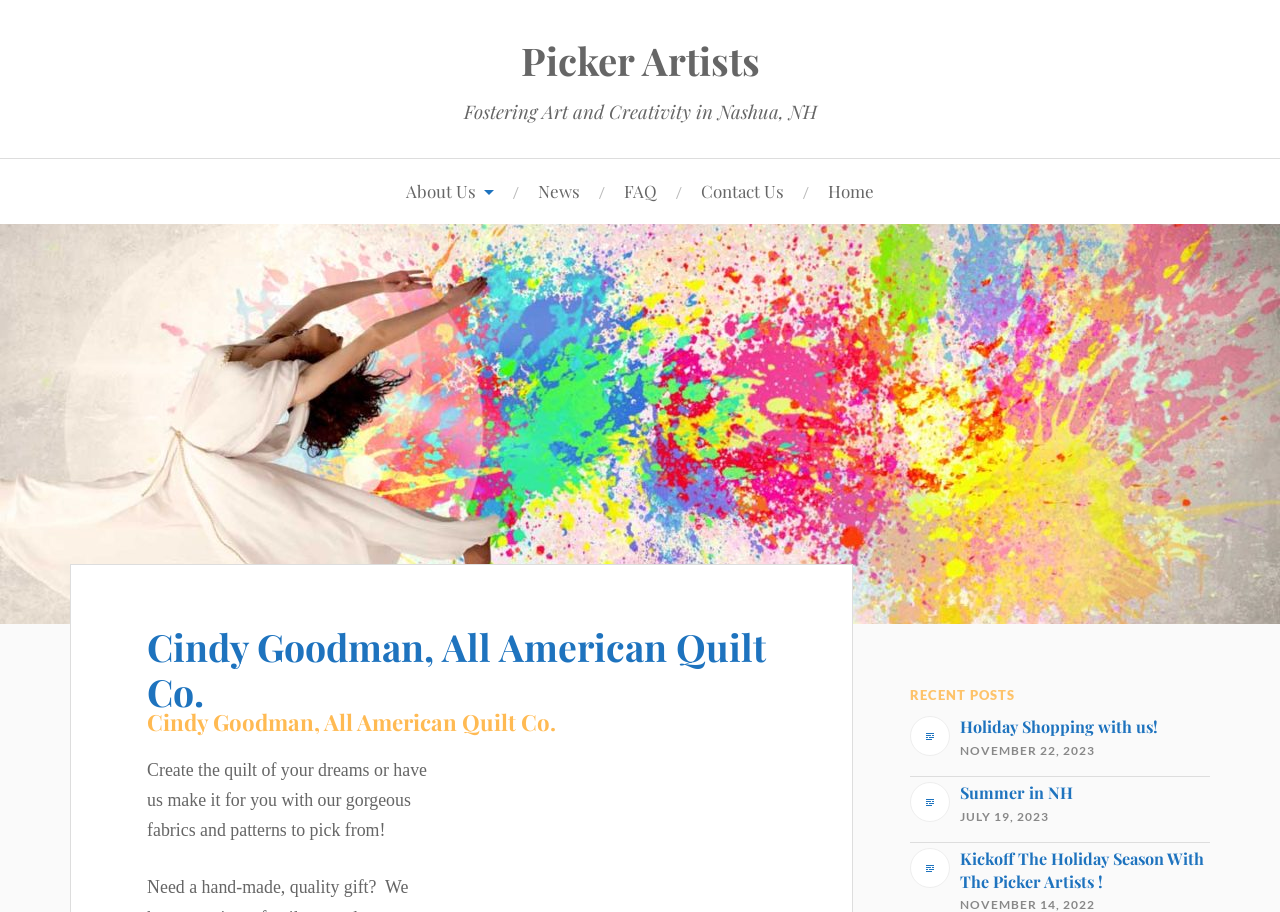Pinpoint the bounding box coordinates of the element to be clicked to execute the instruction: "View Cindy Goodman's profile".

[0.115, 0.682, 0.598, 0.785]